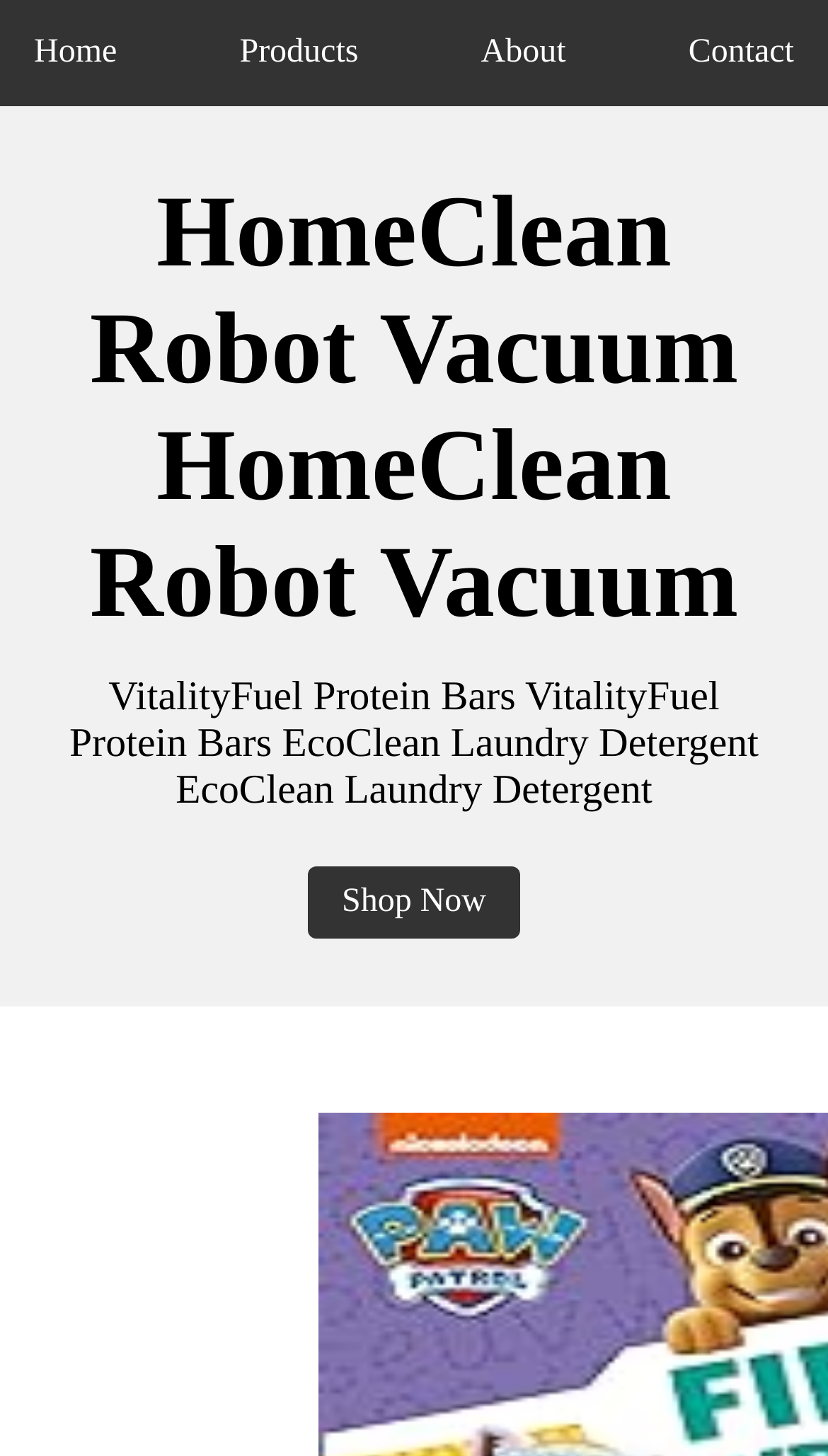How many navigation links are there?
Kindly offer a comprehensive and detailed response to the question.

I counted the number of links in the top navigation bar, which are 'Home', 'Products', 'About', and 'Contact', so there are 4 navigation links.